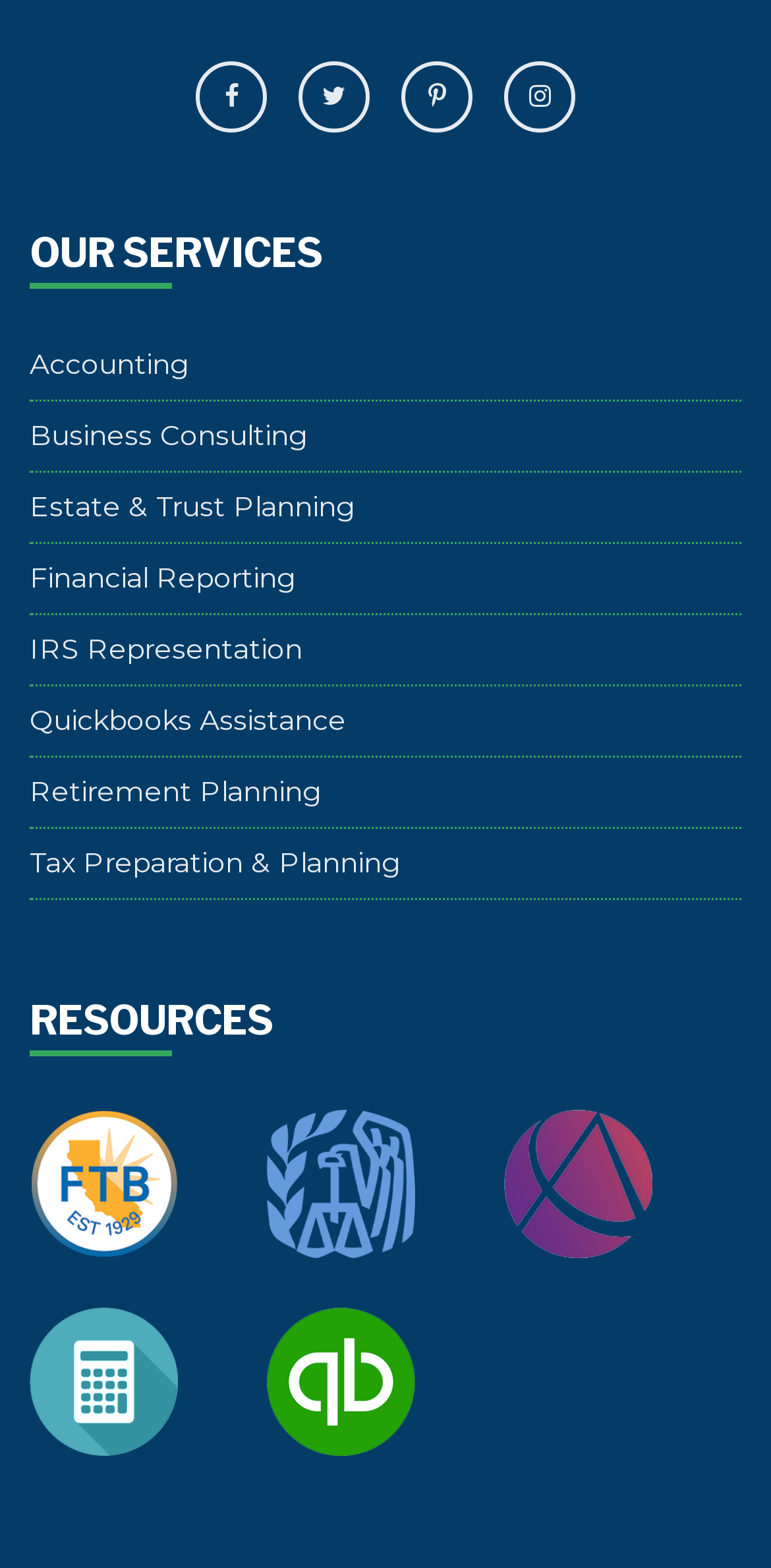Provide the bounding box coordinates for the UI element that is described by this text: "title="Twitter"". The coordinates should be in the form of four float numbers between 0 and 1: [left, top, right, bottom].

[0.387, 0.049, 0.479, 0.073]